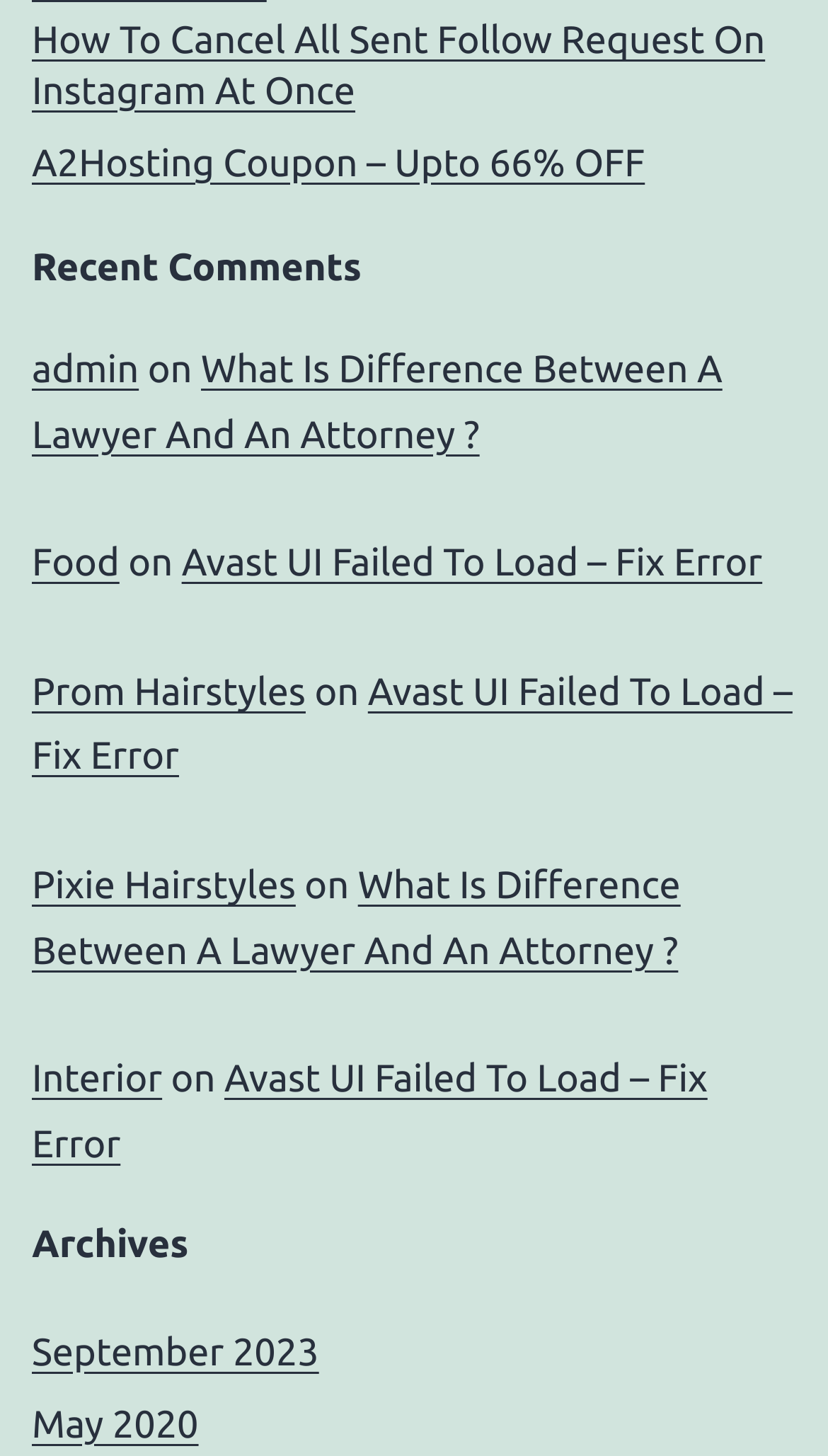Locate the bounding box coordinates of the region to be clicked to comply with the following instruction: "Check the article about Avast UI failed to load". The coordinates must be four float numbers between 0 and 1, in the form [left, top, right, bottom].

[0.038, 0.239, 0.872, 0.313]